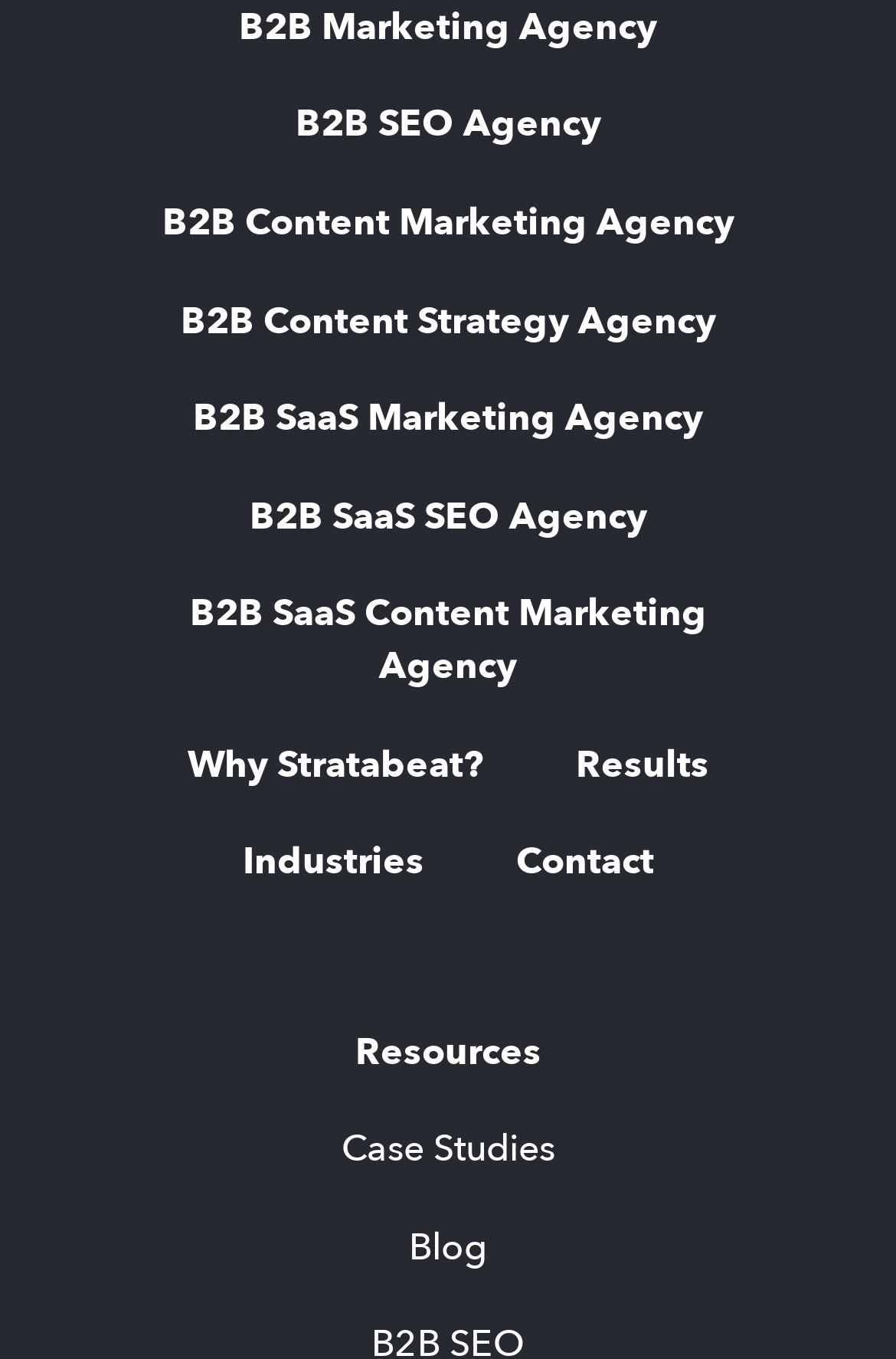Using the element description: "B2B SaaS Marketing Agency", determine the bounding box coordinates. The coordinates should be in the format [left, top, right, bottom], with values between 0 and 1.

[0.215, 0.289, 0.785, 0.327]